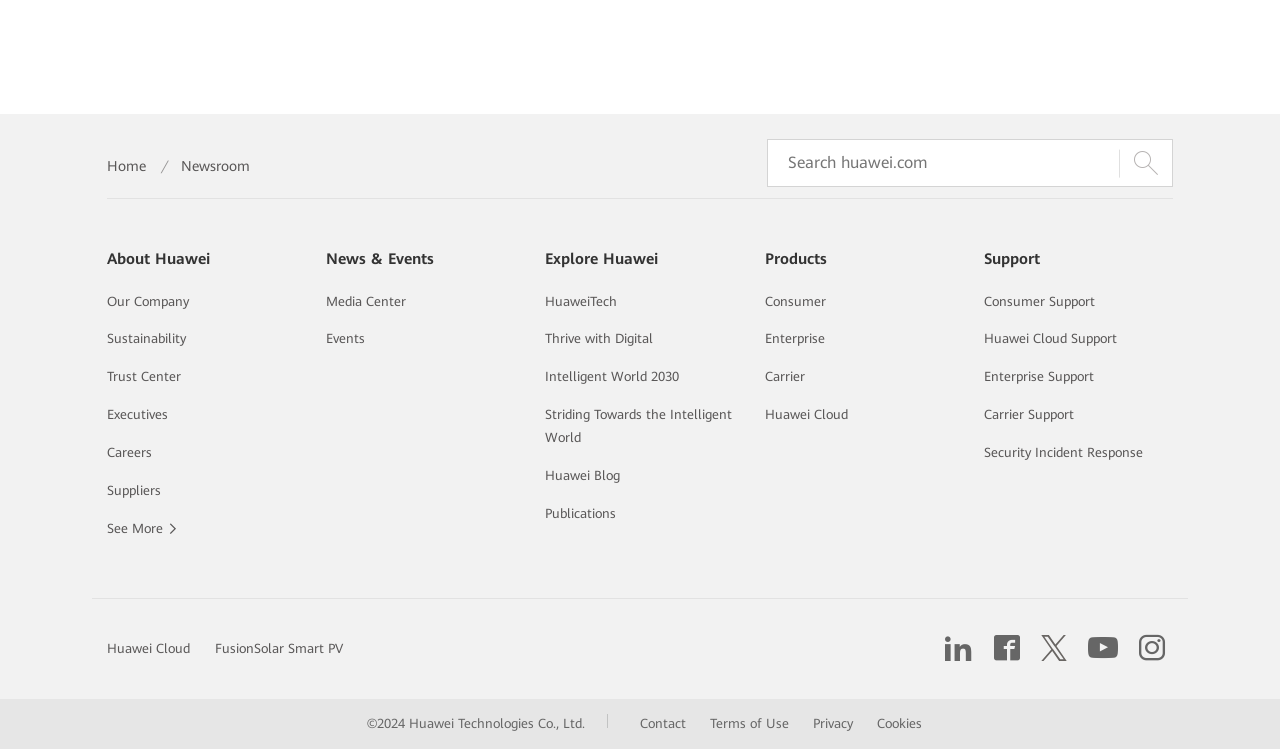Can you determine the bounding box coordinates of the area that needs to be clicked to fulfill the following instruction: "Contact Huawei"?

[0.5, 0.957, 0.536, 0.977]